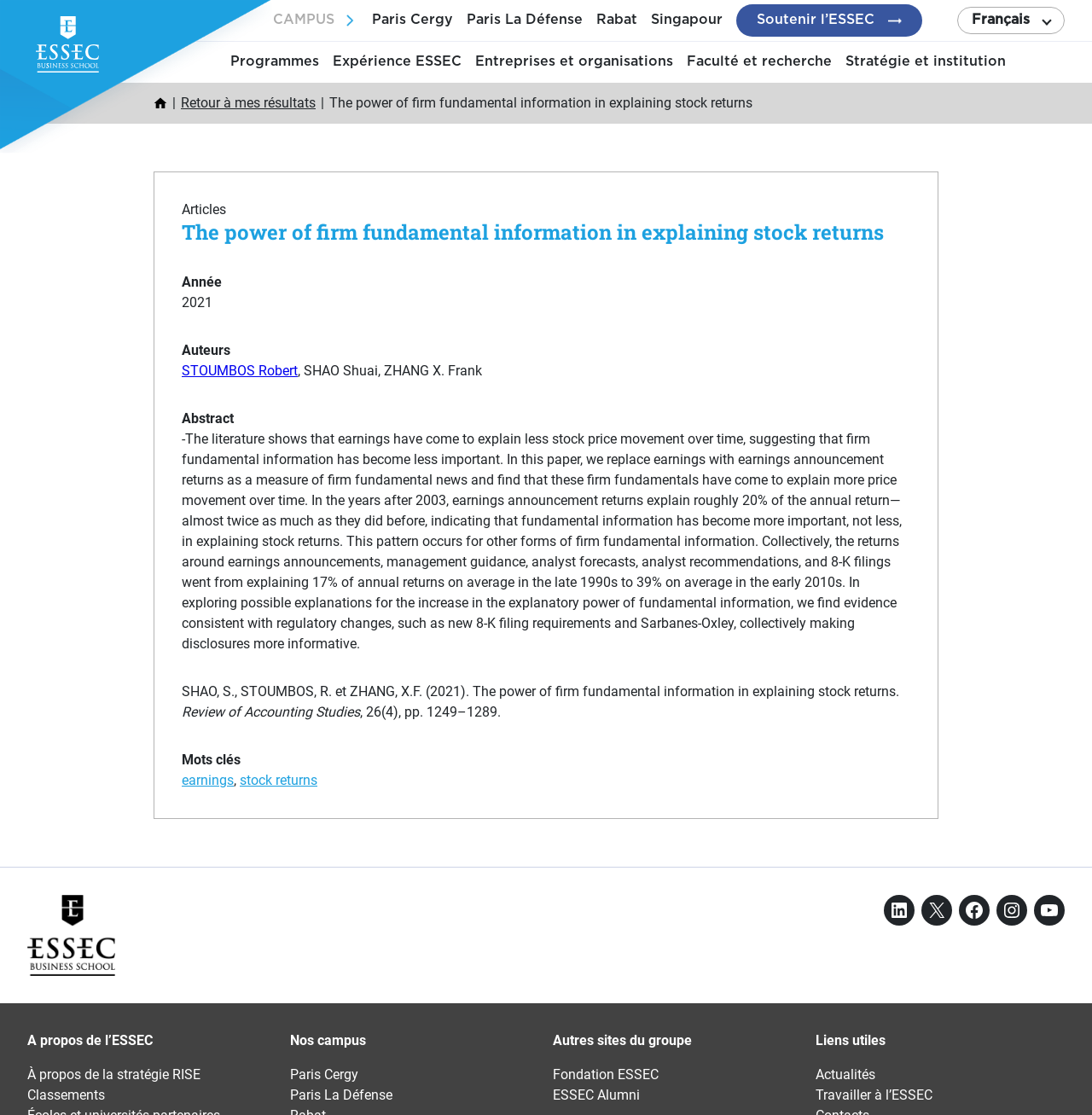From the image, can you give a detailed response to the question below:
What is the title of the article?

I found the answer by looking at the heading element on the webpage, which displays the title of the article.